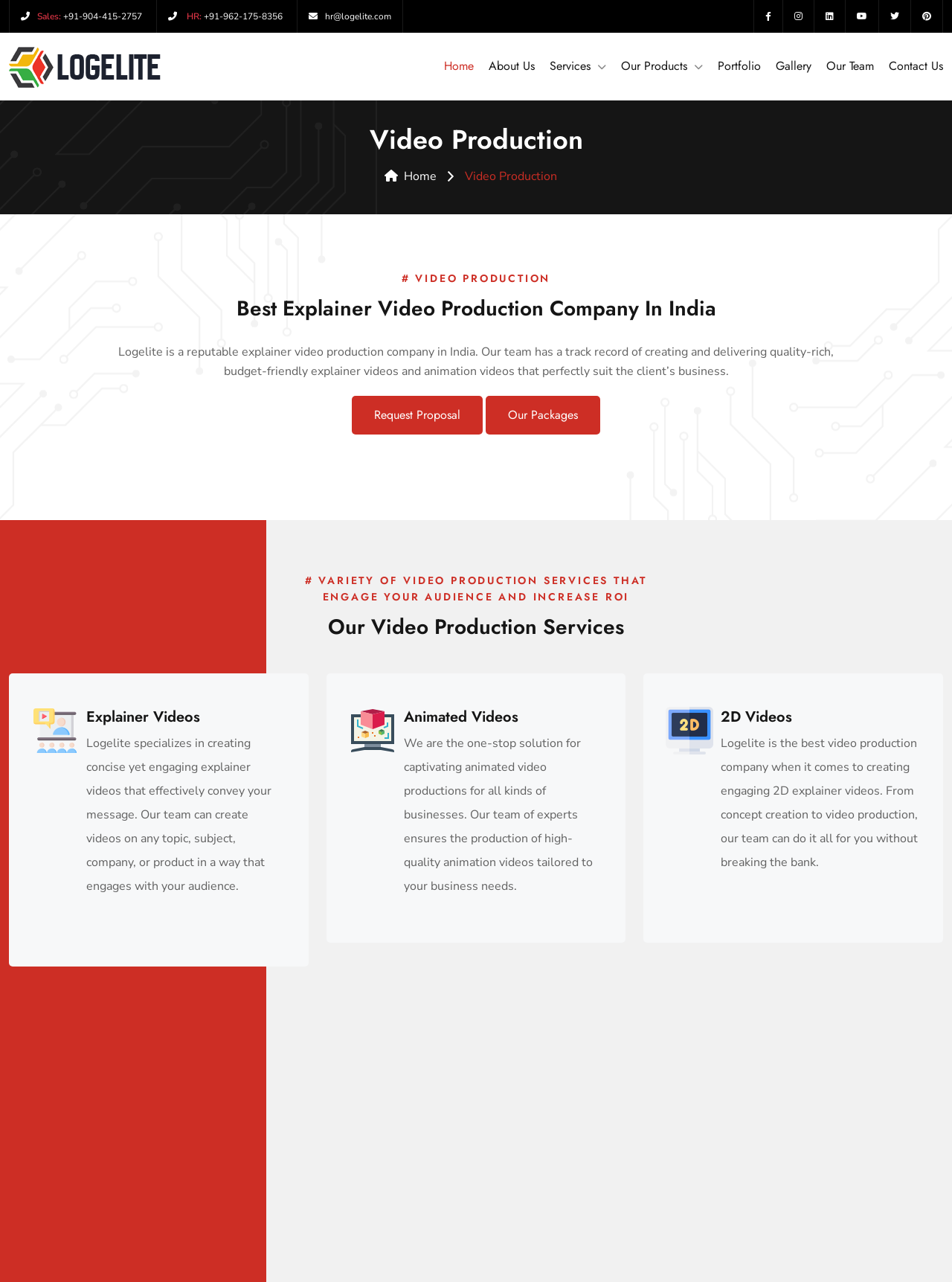Use a single word or phrase to answer the following:
What is the purpose of Logelite's explainer videos?

Convey message and engage audience